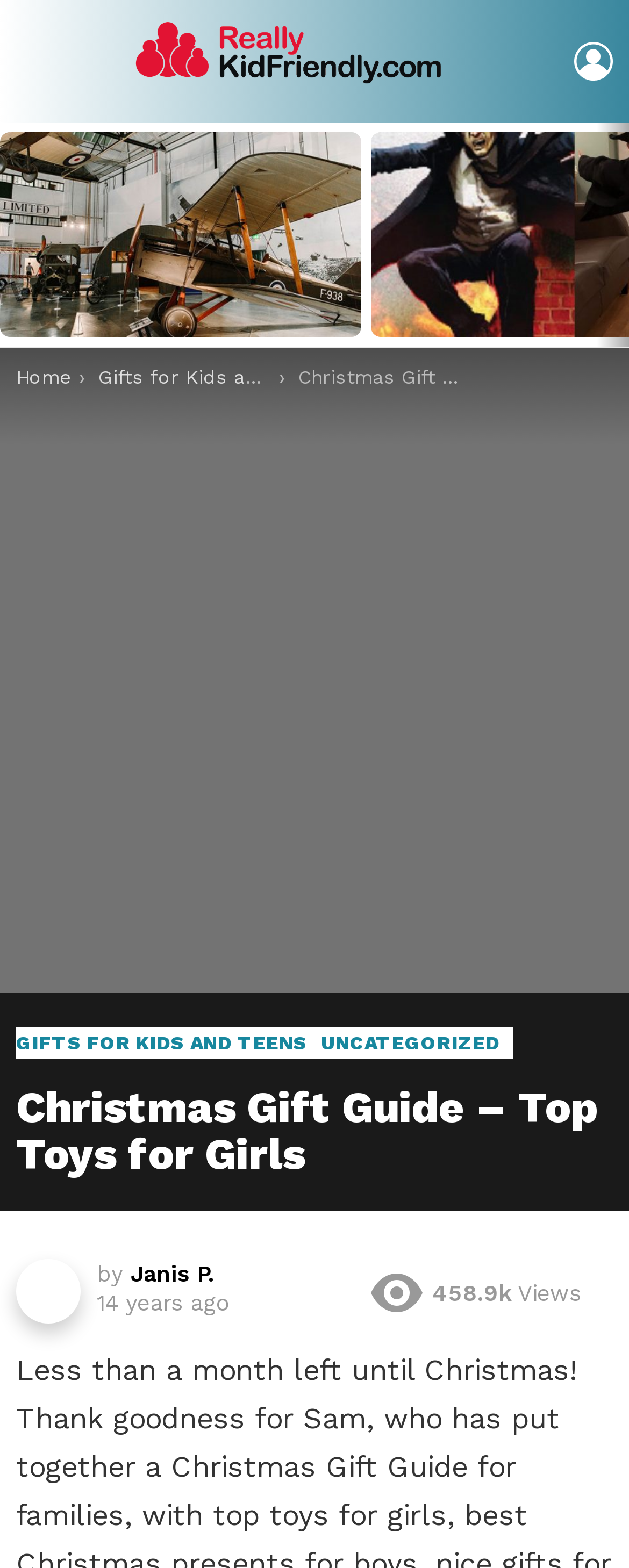Find the bounding box coordinates for the area that should be clicked to accomplish the instruction: "go to ReallyKidFriendly homepage".

[0.201, 0.01, 0.712, 0.068]